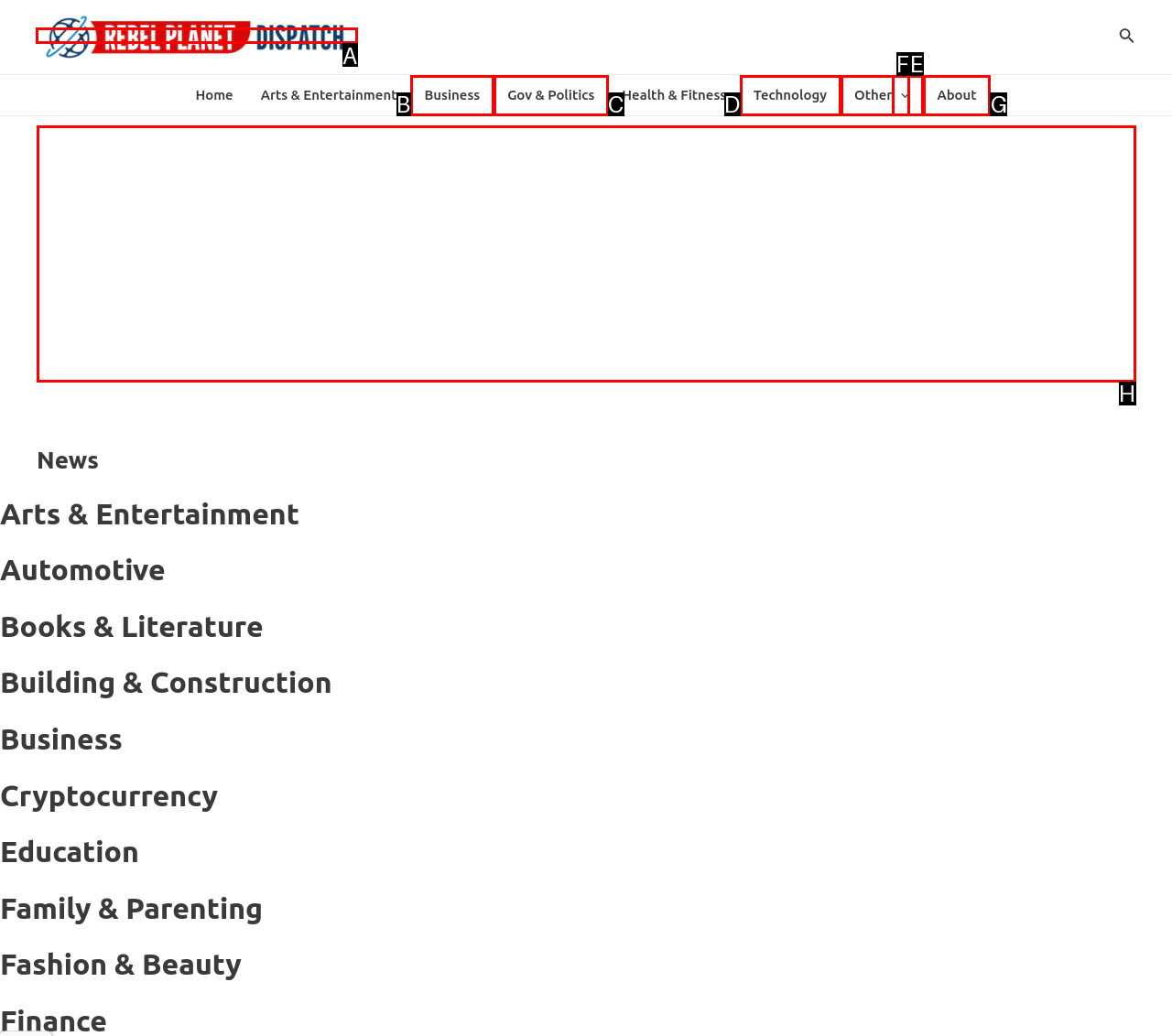Select the letter associated with the UI element you need to click to perform the following action: Click the logo
Reply with the correct letter from the options provided.

A